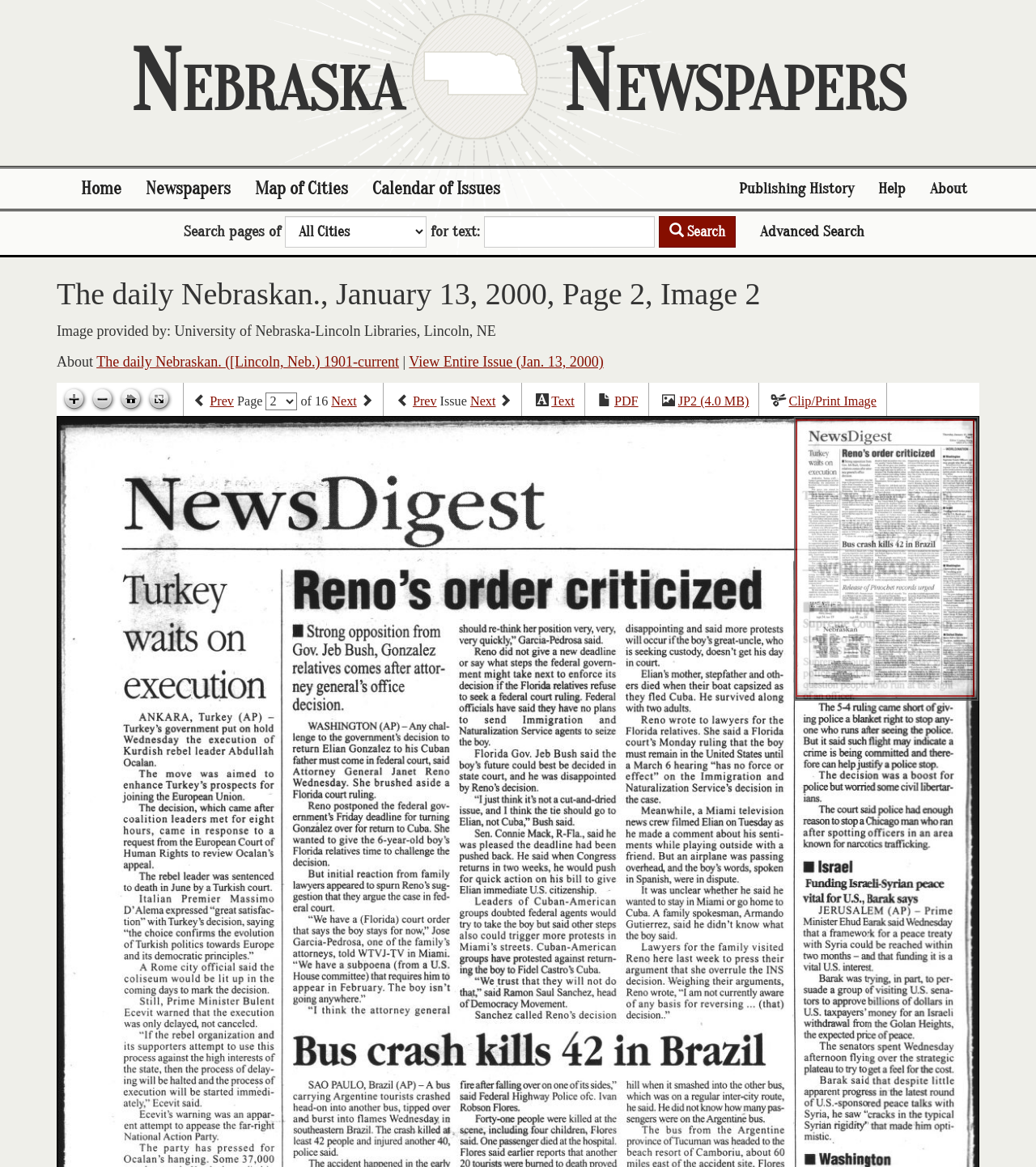Identify the bounding box coordinates for the element that needs to be clicked to fulfill this instruction: "Go to home page". Provide the coordinates in the format of four float numbers between 0 and 1: [left, top, right, bottom].

[0.066, 0.144, 0.129, 0.179]